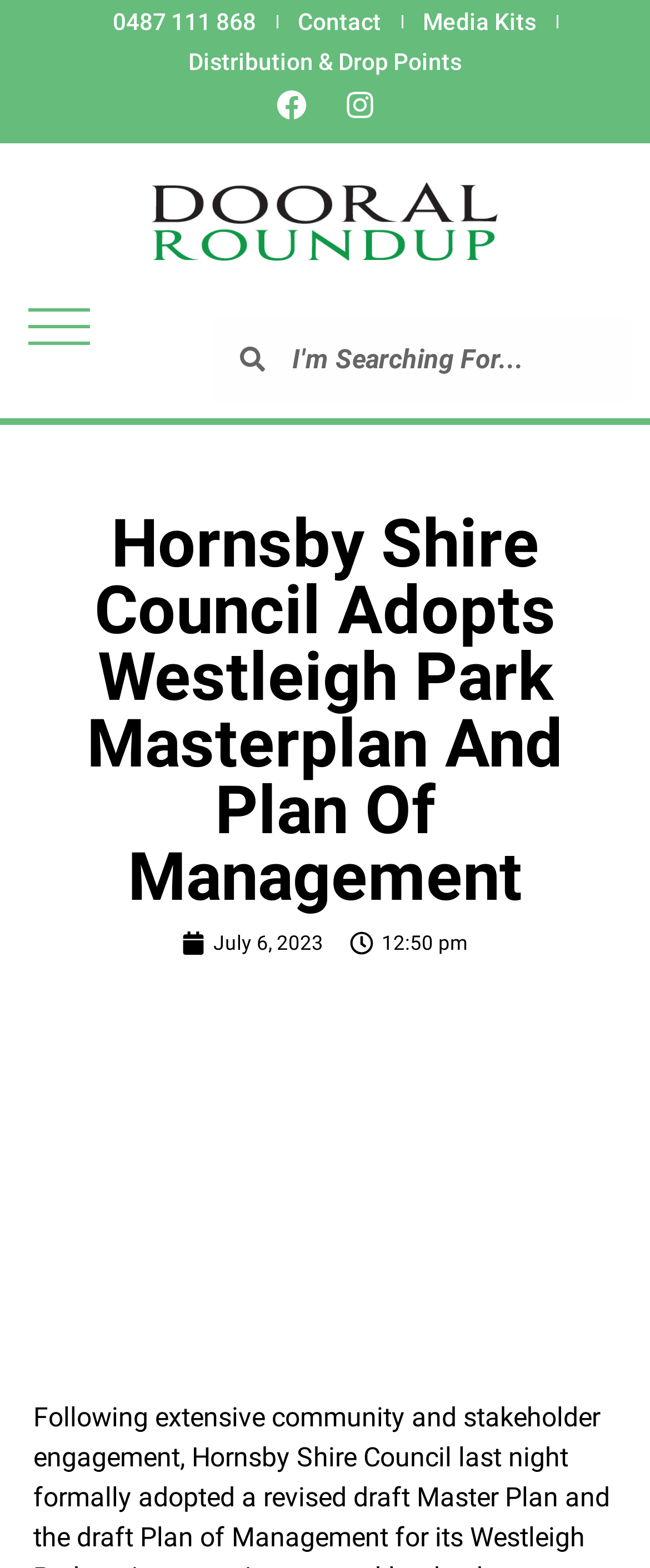Please identify the bounding box coordinates of the element's region that needs to be clicked to fulfill the following instruction: "Read the news posted on July 6, 2023". The bounding box coordinates should consist of four float numbers between 0 and 1, i.e., [left, top, right, bottom].

[0.279, 0.592, 0.497, 0.611]